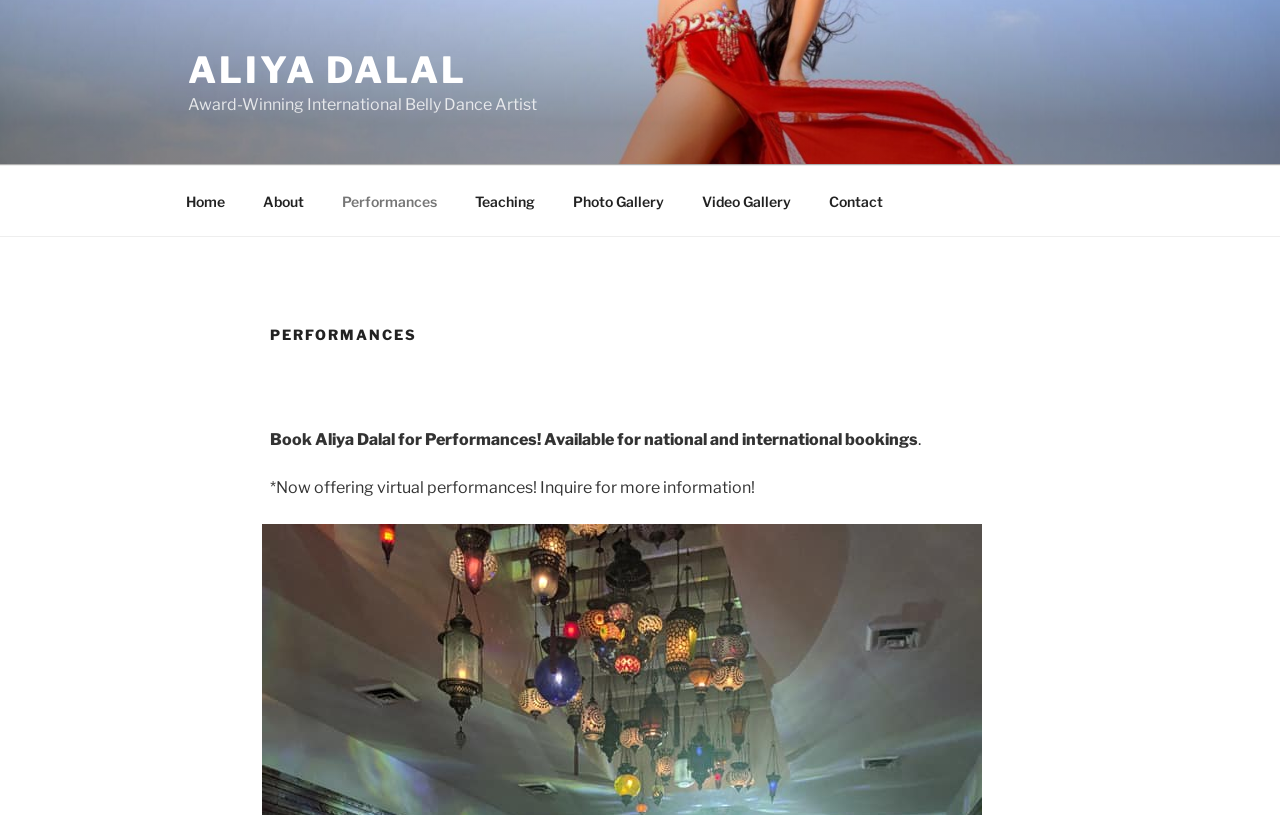Identify the bounding box coordinates of the region I need to click to complete this instruction: "visit the 'Photo Gallery'".

[0.434, 0.217, 0.532, 0.277]